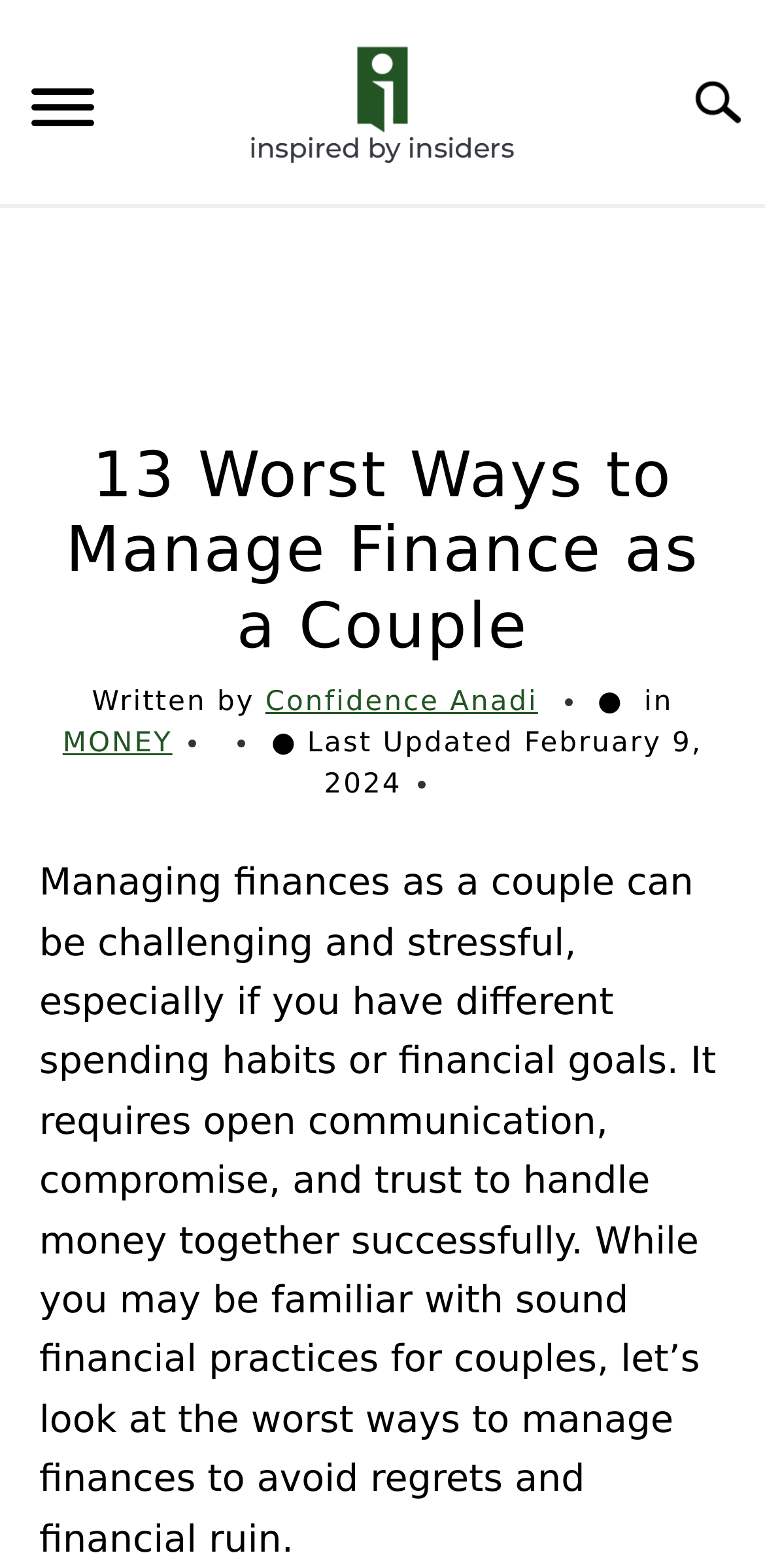Refer to the screenshot and give an in-depth answer to this question: Who is the author of the article?

I looked for the author's name on the webpage and found it next to the text 'Written by'. The author's name is Confidence Anadi.